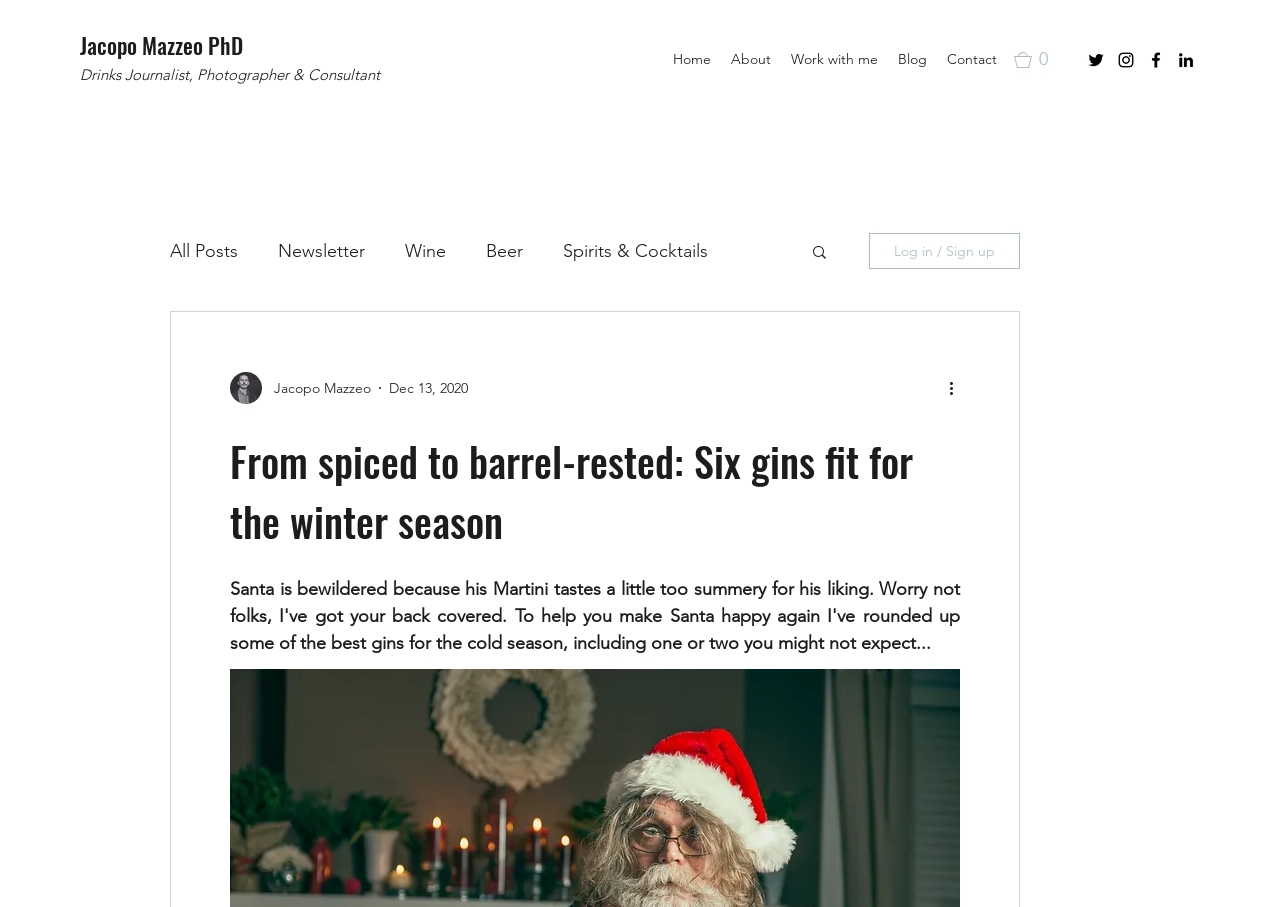Show the bounding box coordinates of the region that should be clicked to follow the instruction: "Read the blog post."

[0.18, 0.475, 0.75, 0.608]